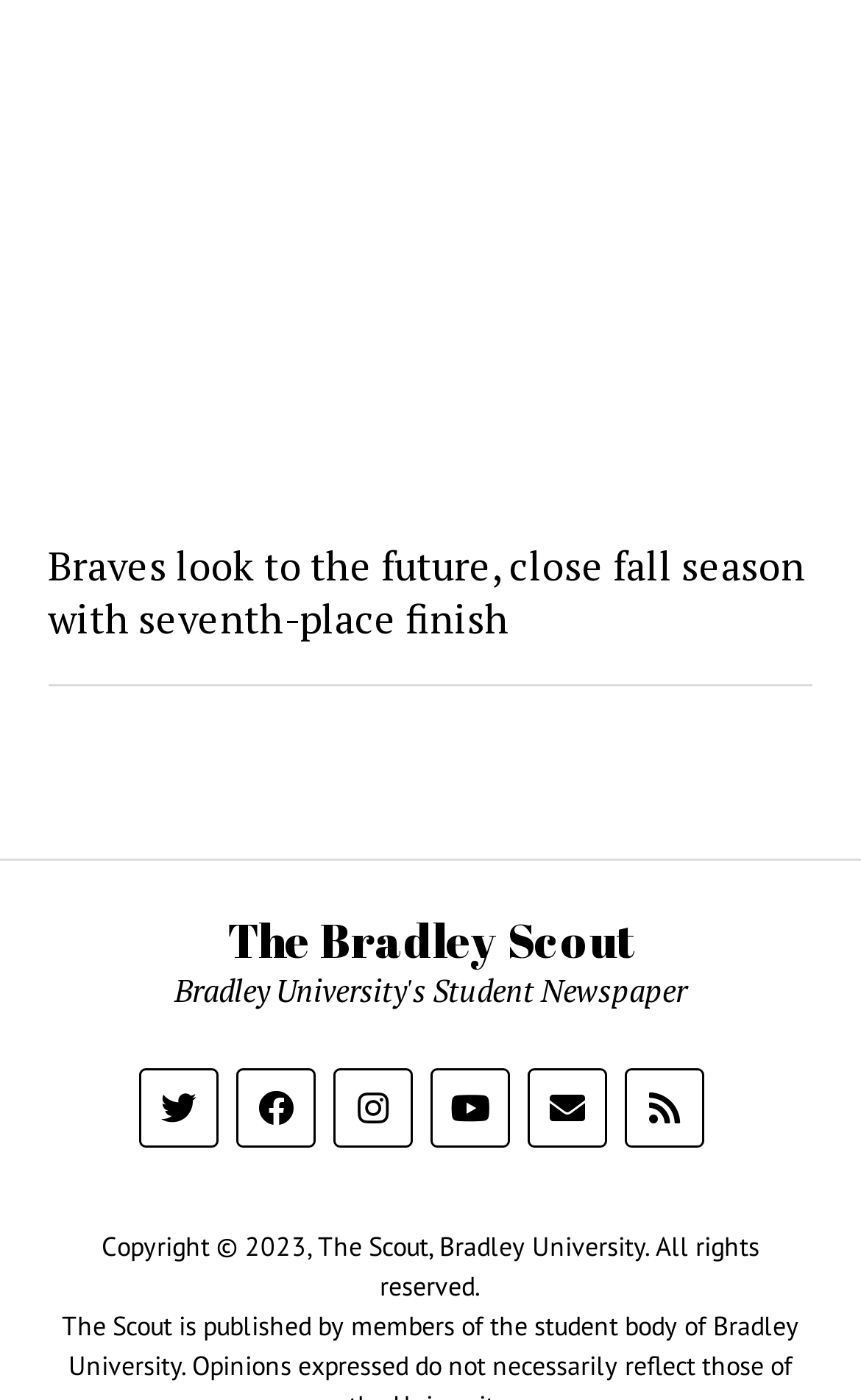Please identify the bounding box coordinates of the element that needs to be clicked to execute the following command: "Watch on YouTube". Provide the bounding box using four float numbers between 0 and 1, formatted as [left, top, right, bottom].

[0.523, 0.779, 0.569, 0.805]